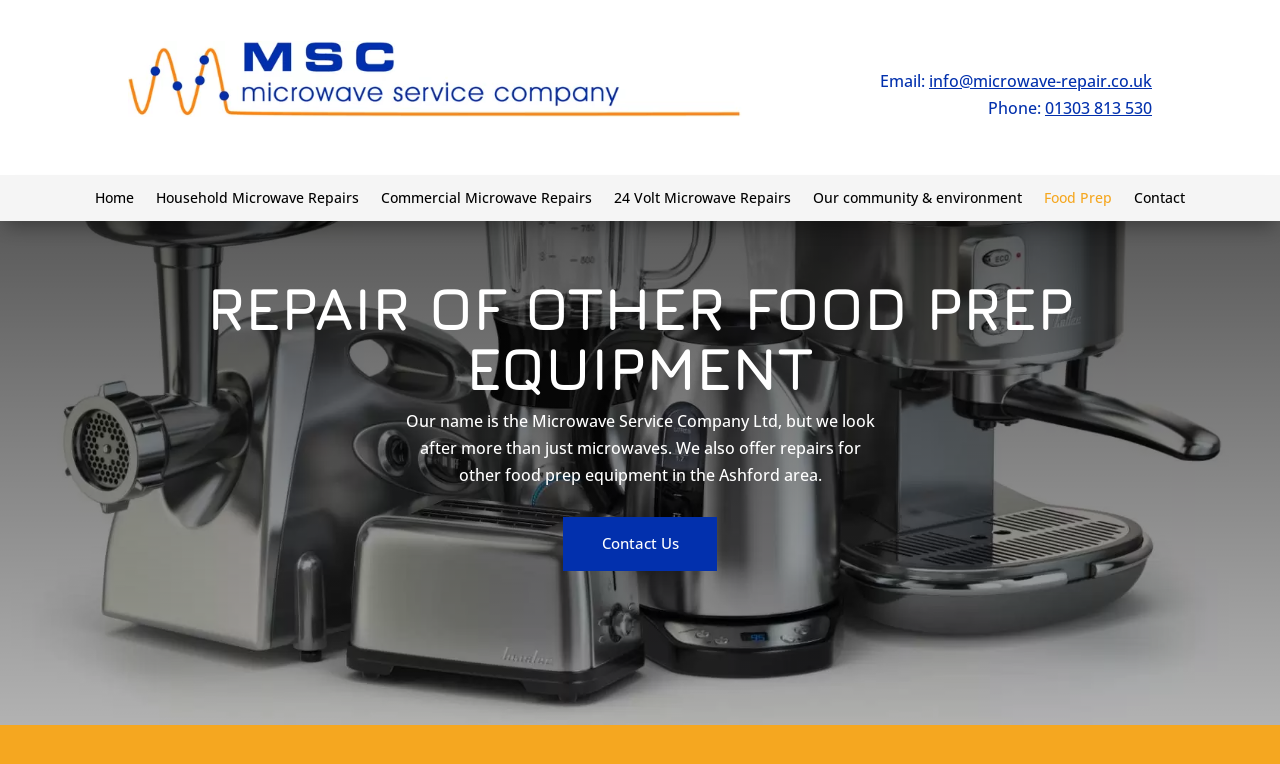How can I contact them?
Using the image as a reference, answer with just one word or a short phrase.

Phone or email